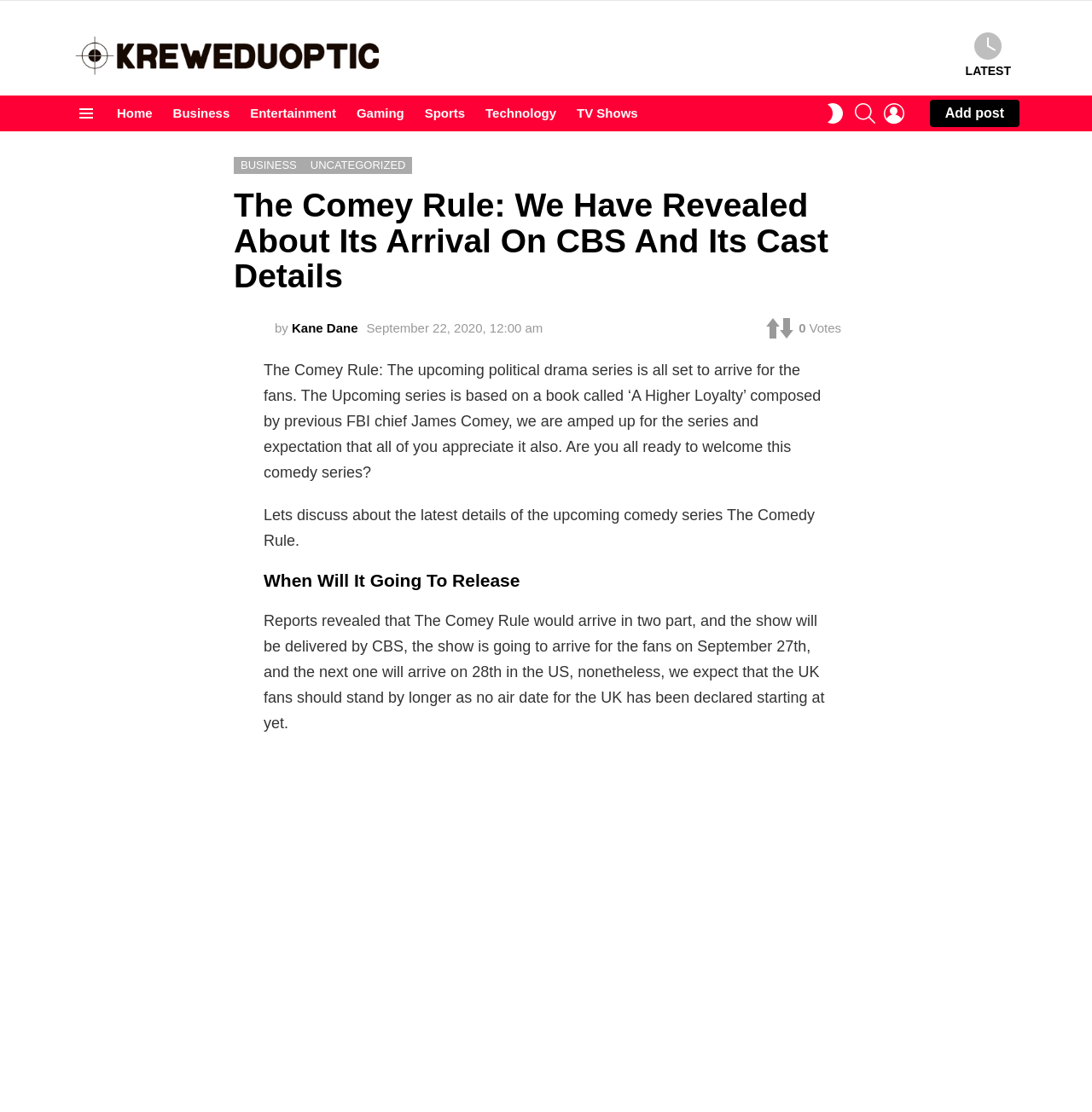What is the name of the upcoming political drama series?
With the help of the image, please provide a detailed response to the question.

The answer can be found in the article's heading, which states 'The Comey Rule: We Have Revealed About Its Arrival On CBS And Its Cast Details'. This heading is located at the top of the article and is the main title of the webpage.